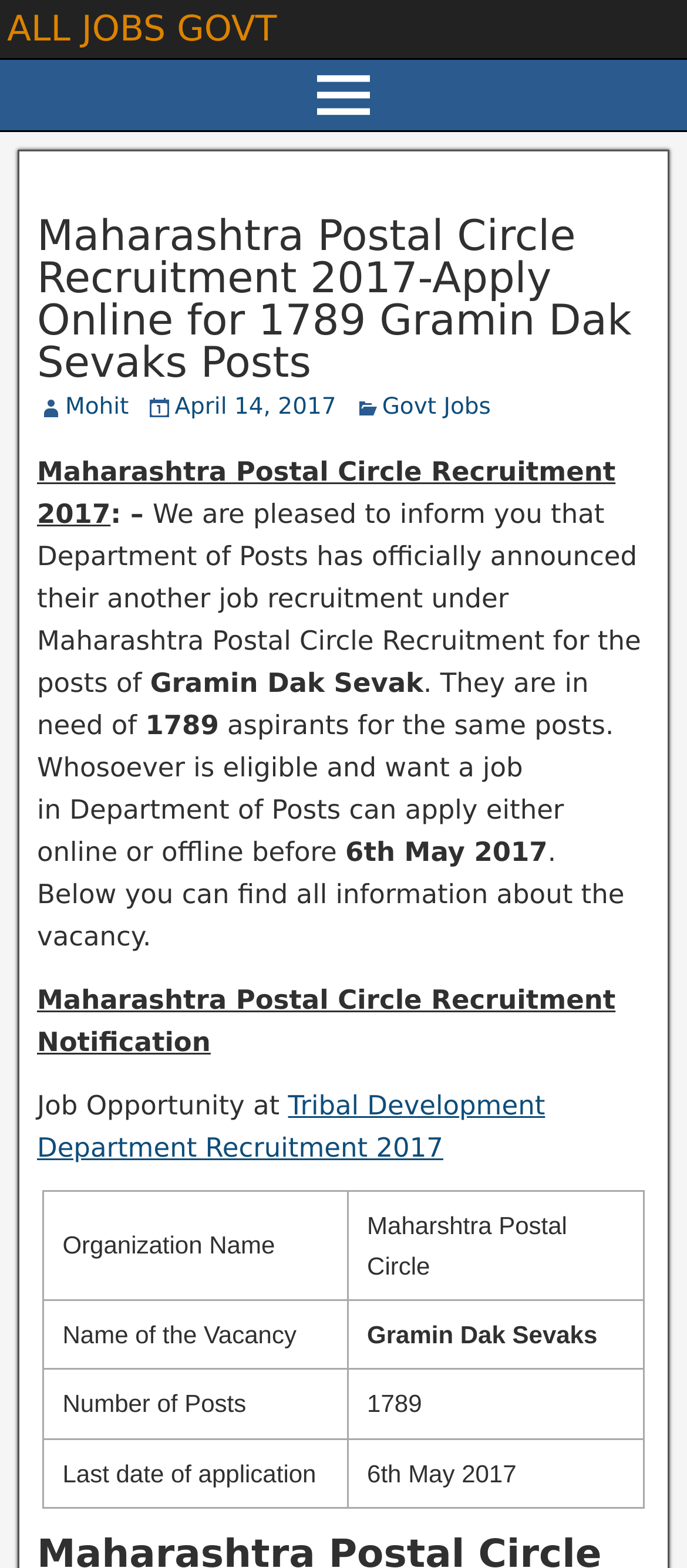Provide a one-word or one-phrase answer to the question:
How many posts are available for Gramin Dak Sevaks?

1789